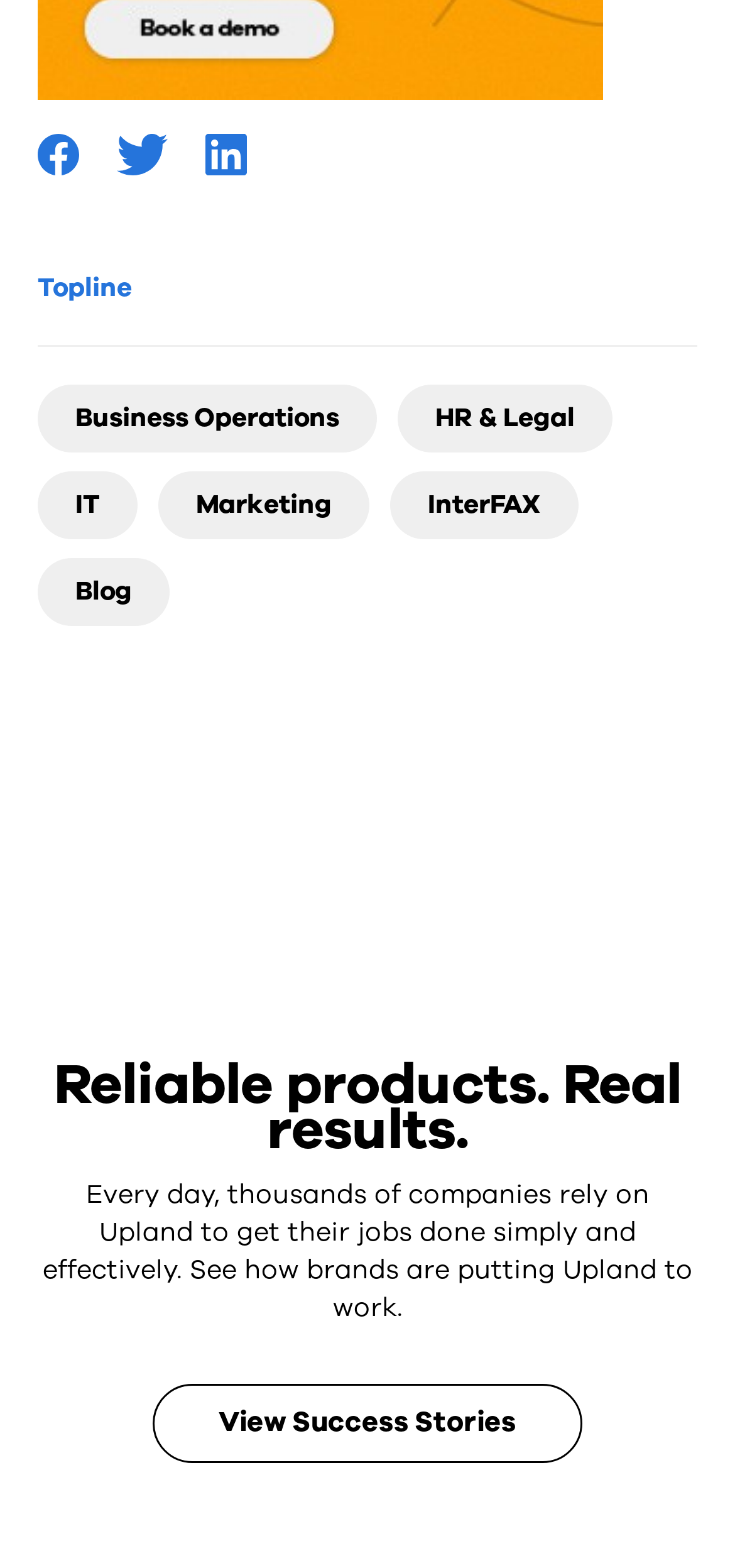Find the bounding box coordinates for the HTML element described as: "Business Operations". The coordinates should consist of four float values between 0 and 1, i.e., [left, top, right, bottom].

[0.051, 0.245, 0.513, 0.288]